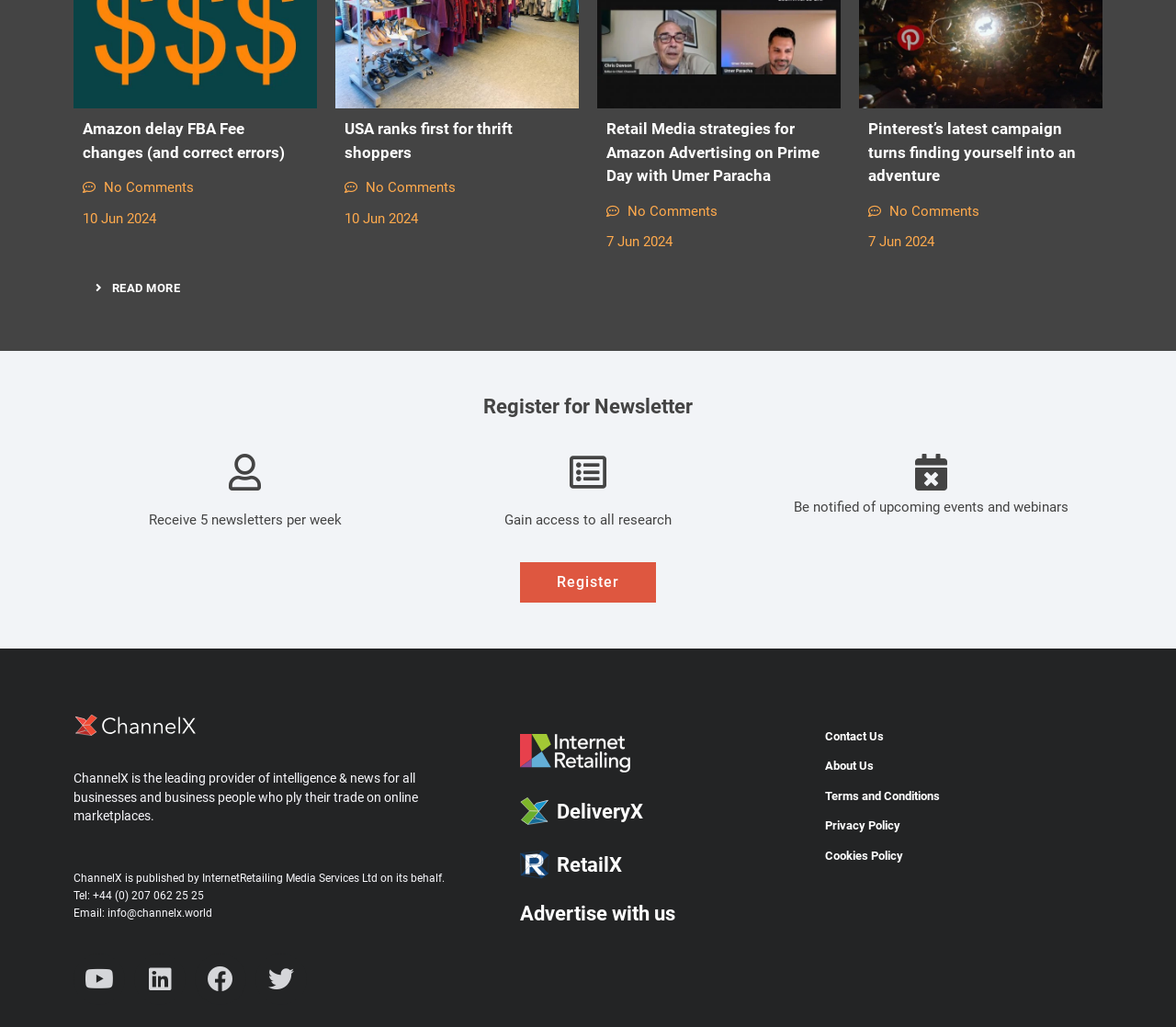Given the element description Cookies Policy, identify the bounding box coordinates for the UI element on the webpage screenshot. The format should be (top-left x, top-left y, bottom-right x, bottom-right y), with values between 0 and 1.

[0.686, 0.819, 0.93, 0.848]